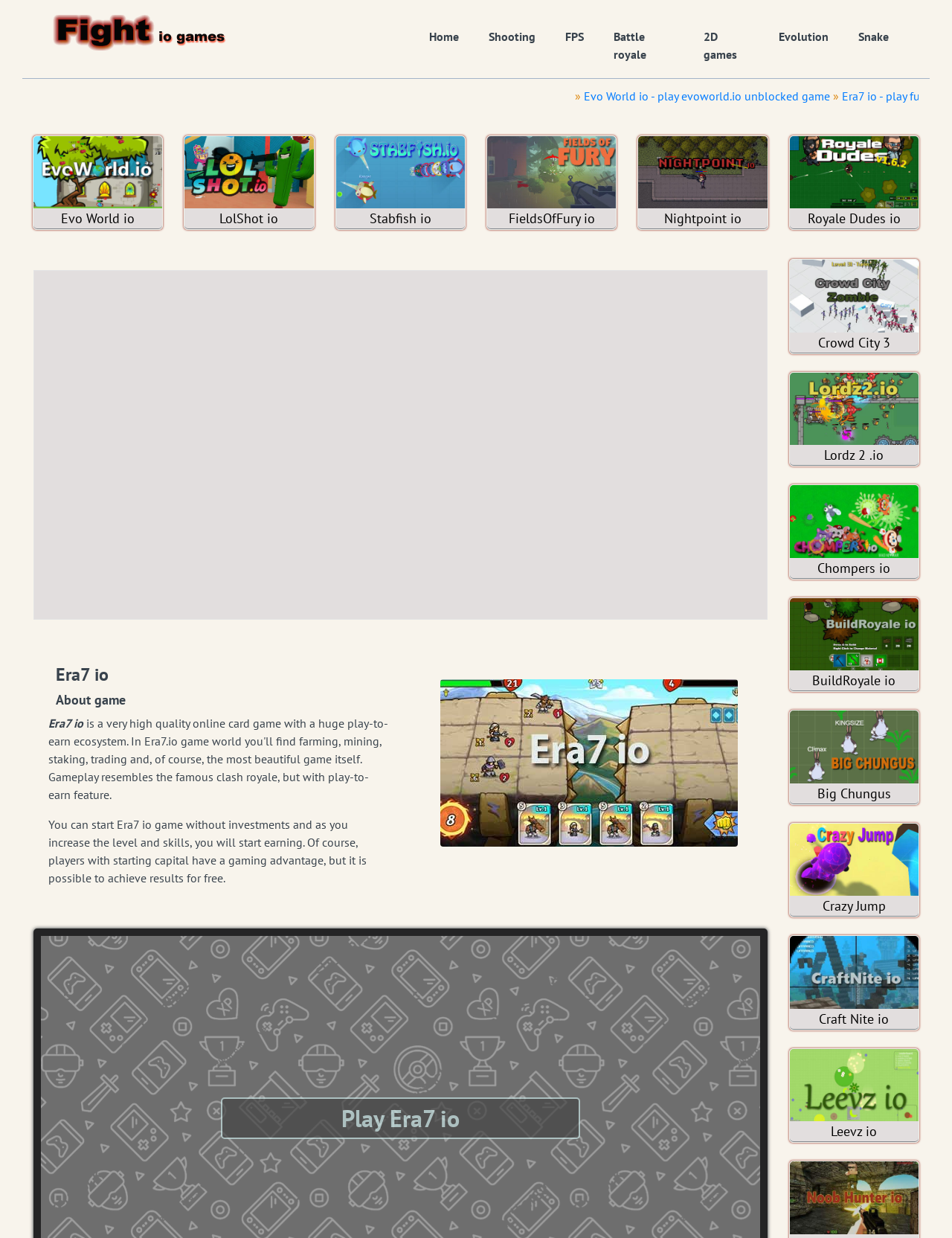Find the bounding box coordinates of the area that needs to be clicked in order to achieve the following instruction: "View the 'Era7 io' game information". The coordinates should be specified as four float numbers between 0 and 1, i.e., [left, top, right, bottom].

[0.059, 0.537, 0.409, 0.554]